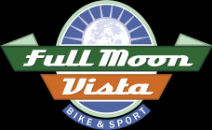What is the color of the background?
Based on the image, give a one-word or short phrase answer.

Light blue